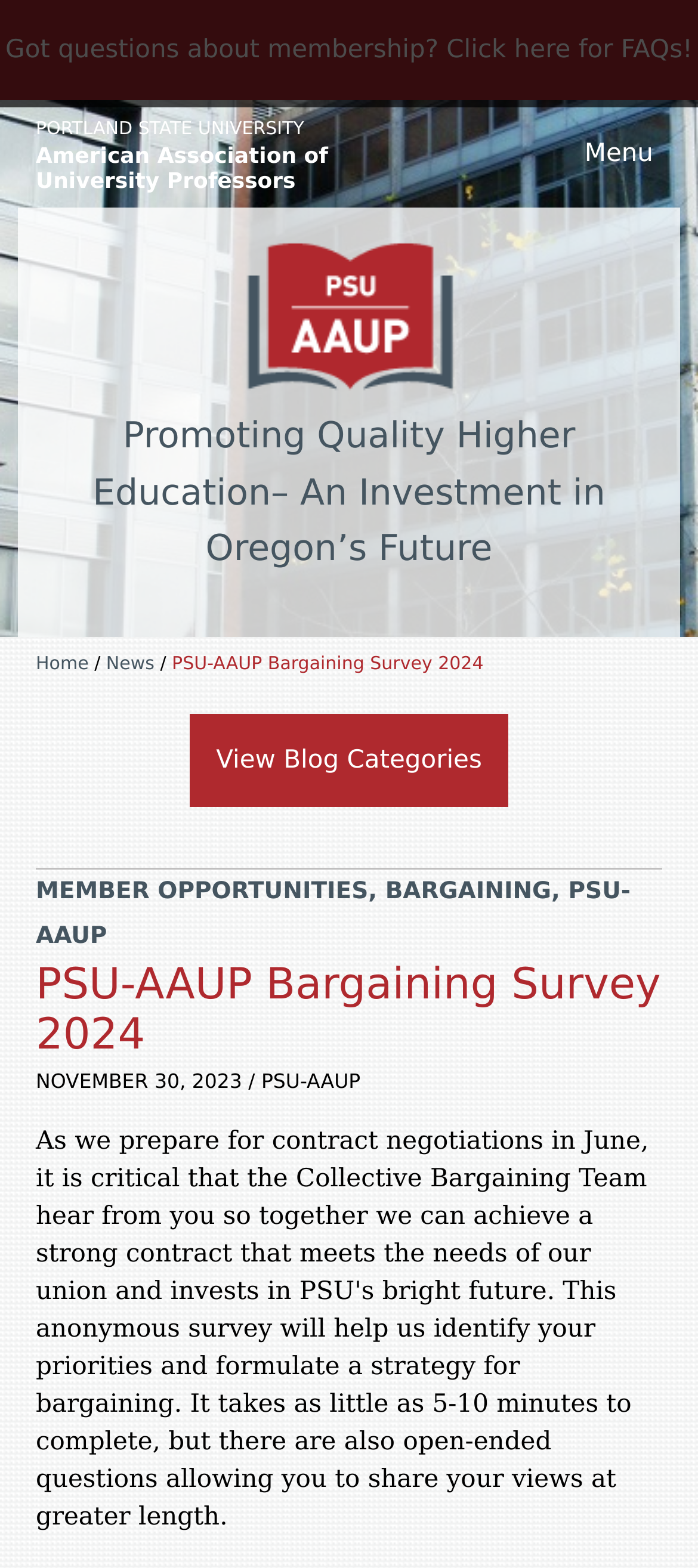Determine the main text heading of the webpage and provide its content.

PSU-AAUP Bargaining Survey 2024